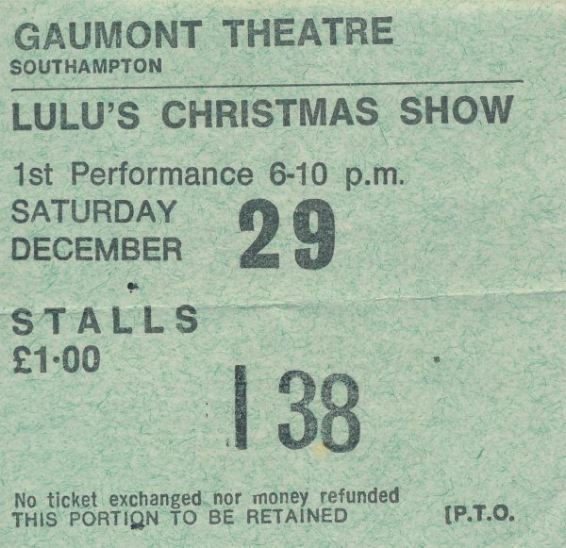Generate a detailed narrative of the image.

This image features a vintage ticket for "Lulu's Christmas Show" at the Gaumont Theatre in Southampton. The ticket indicates that the event was scheduled for Saturday, December 29, with the first performance set to run from 6 to 10 p.m. The ticket price for the stalls was £1.00, and it includes a numbered seat, 138. A note on the ticket reminds attendees that it is non-refundable and that this portion should be retained for entry. The ticket's design reflects the era, with a distinct green background and bold black lettering, capturing the nostalgic charm of attending live performances in a historic theatre setting.